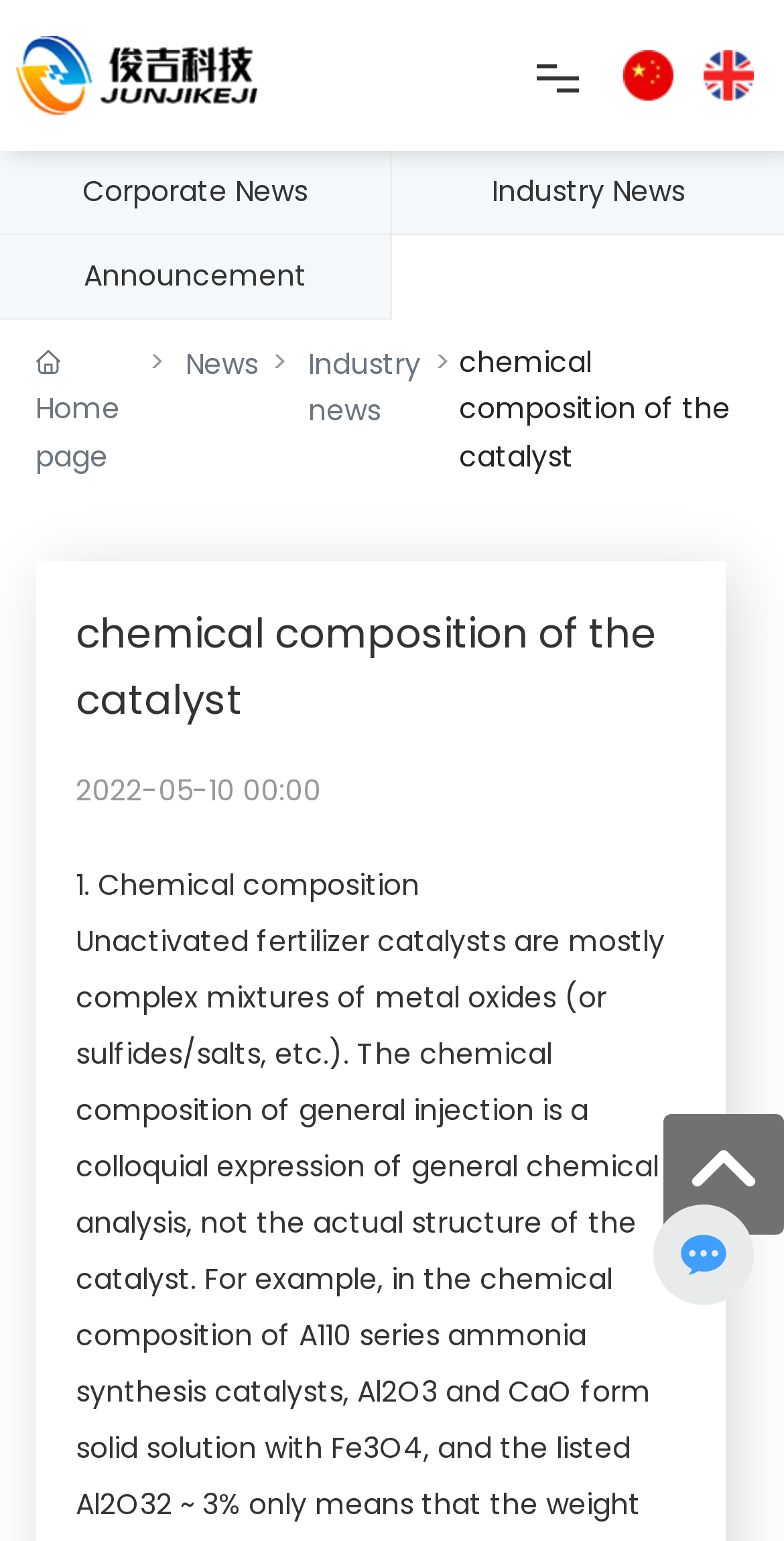Explain the webpage's design and content in an elaborate manner.

This webpage is about Shaoxing Junji Energy Technology Co., Ltd., a national high-tech enterprise specializing in the R&D and production of hydrogen fuel cell core materials and hydrogen health products.

At the top left corner, there is a logo image with a link to "Junjikeji". Next to it, there are several navigation links, including "Home", "About Us", "Products", "Product advantages", "News", and "Contact Us", each accompanied by a small image. These links and images are aligned horizontally and take up most of the top section of the page.

On the top right corner, there are two language selection links, "中文站" and "English", each with a corresponding image.

Below the navigation links, there are three columns of links. The left column has links to "Corporate News", "Industry News", and "Announcement". The middle column has a link to the "Home page" with a small image, followed by links to "News" and "Industry news". The right column has a static text "chemical composition of the catalyst" and a date "2022-05-10 00:00".

Further down, there is a section with a static text "1. Chemical composition" and a link with a small image at the bottom right corner. Above this link, there is another image.

Overall, the webpage has a simple and organized layout, with clear headings and concise text, and several images and links to navigate to different sections of the website.